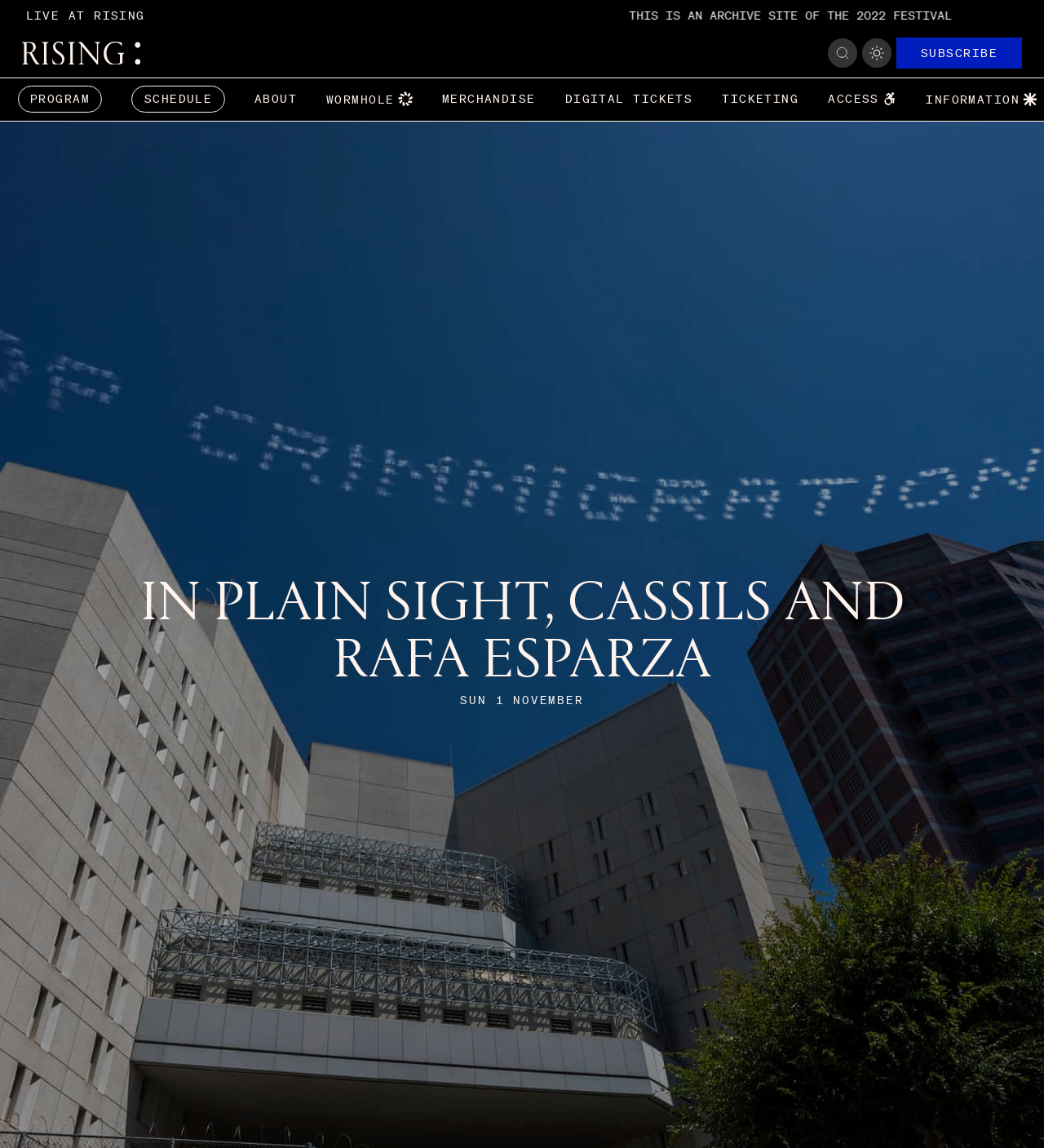Please specify the bounding box coordinates in the format (top-left x, top-left y, bottom-right x, bottom-right y), with values ranging from 0 to 1. Identify the bounding box for the UI component described as follows: Information

[0.887, 0.079, 0.993, 0.093]